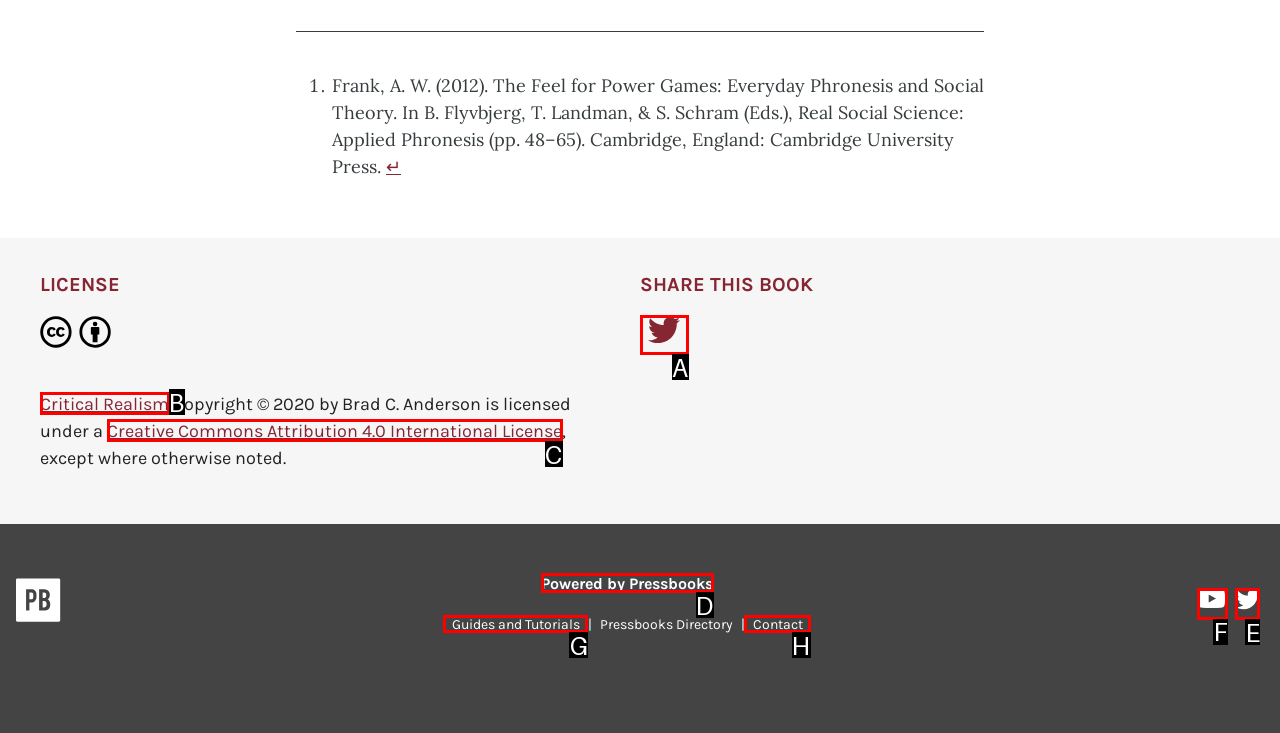Tell me the letter of the UI element to click in order to accomplish the following task: Contact
Answer with the letter of the chosen option from the given choices directly.

H